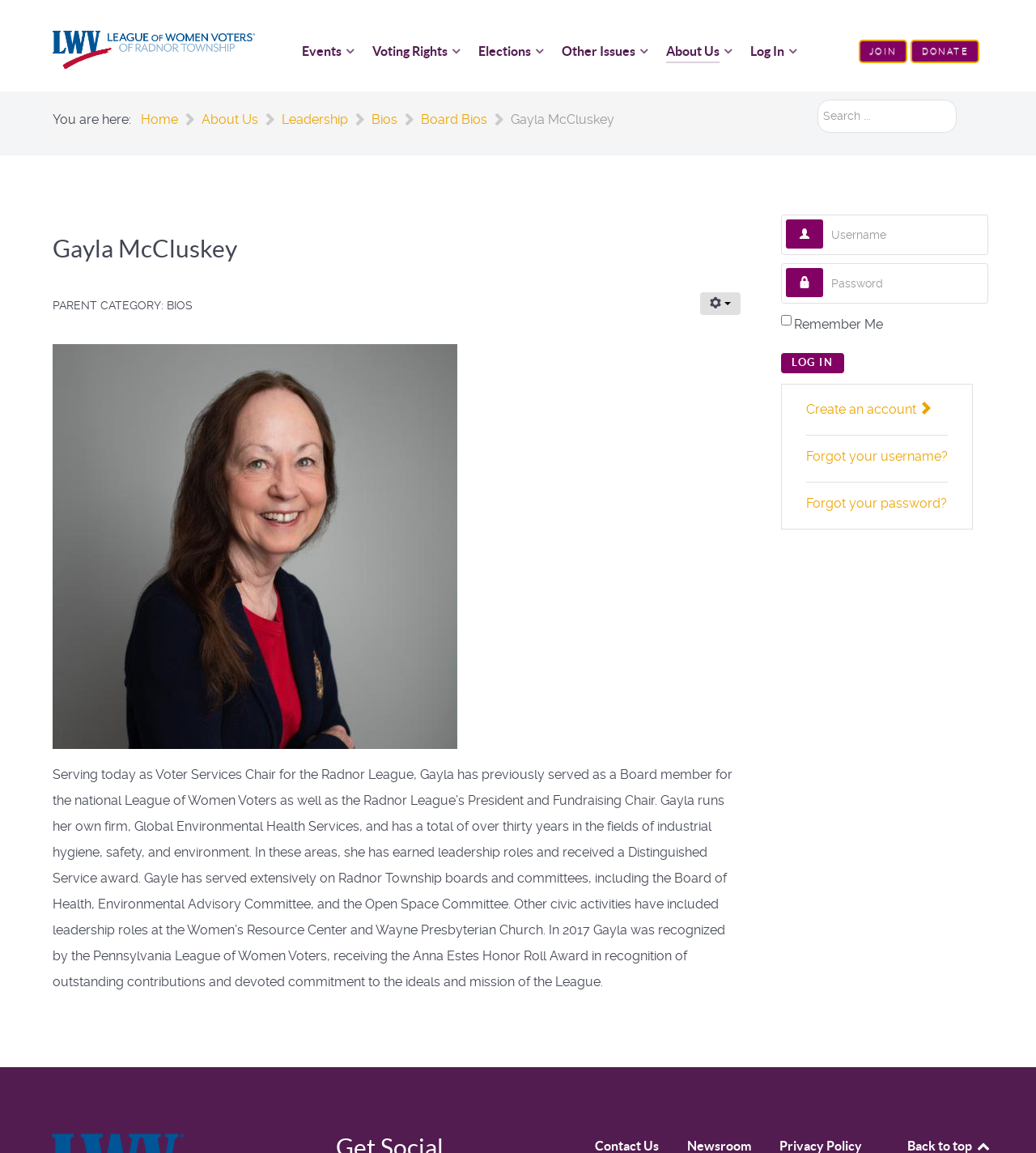Provide a thorough description of this webpage.

The webpage is about the League of Women Voters of Radnor Township, a local league located in Radnor Township, PA. At the top left corner, there is a logo of the League of Women Voters of Radnor Township. Below the logo, there are several navigation links, including "Events", "Voting Rights", "Elections", "Other Issues", "About Us", "Log In", "JOIN", and "DONATE", which are aligned horizontally.

On the top right corner, there is a search bar with a placeholder text "Search...". Below the search bar, there is a navigation section with breadcrumbs, showing the current location as "Home > About Us > Leadership > Bios > Board Bios > Gayla McCluskey".

The main content of the webpage is about Gayla McCluskey, with a heading "Gayla McCluskey" at the top. Below the heading, there is a button "User tools" and a description list with a detail about Gayla McCluskey's parent category, which is "BIOS". 

The main content area also contains a long paragraph describing Gayla McCluskey's biography, including her roles in the League of Women Voters, her profession, and her civic activities.

At the bottom right corner, there is a login section with input fields for username and password, a checkbox for "Remember Me", and a "LOG IN" button. Below the login section, there are links to create an account, forgot username, and forgot password.